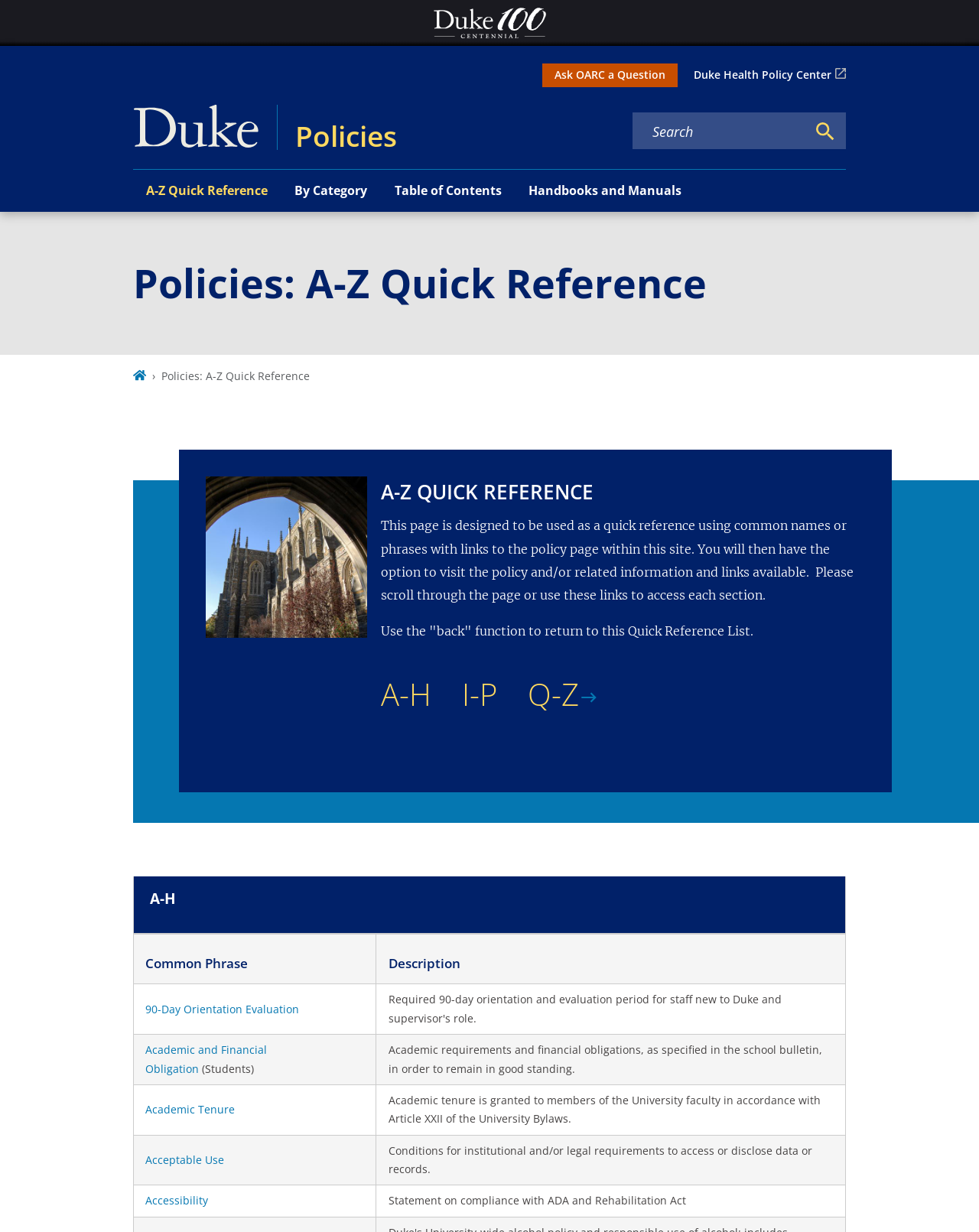How can I navigate to the 'Handbooks and Manuals' section?
Use the image to answer the question with a single word or phrase.

Click on 'Handbooks and Manuals' link